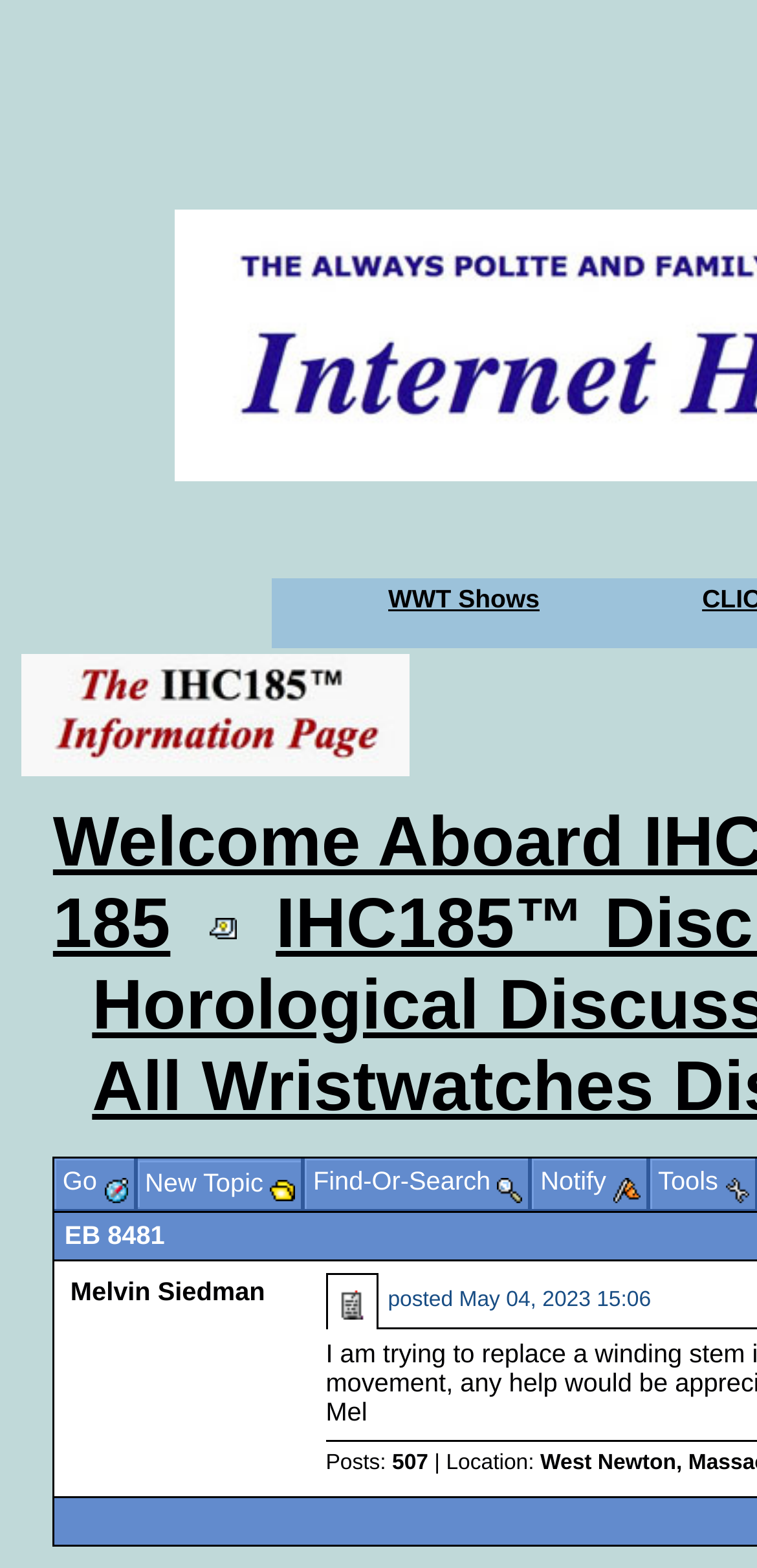Using the provided description Melvin Siedman, find the bounding box coordinates for the UI element. Provide the coordinates in (top-left x, top-left y, bottom-right x, bottom-right y) format, ensuring all values are between 0 and 1.

[0.093, 0.814, 0.35, 0.832]